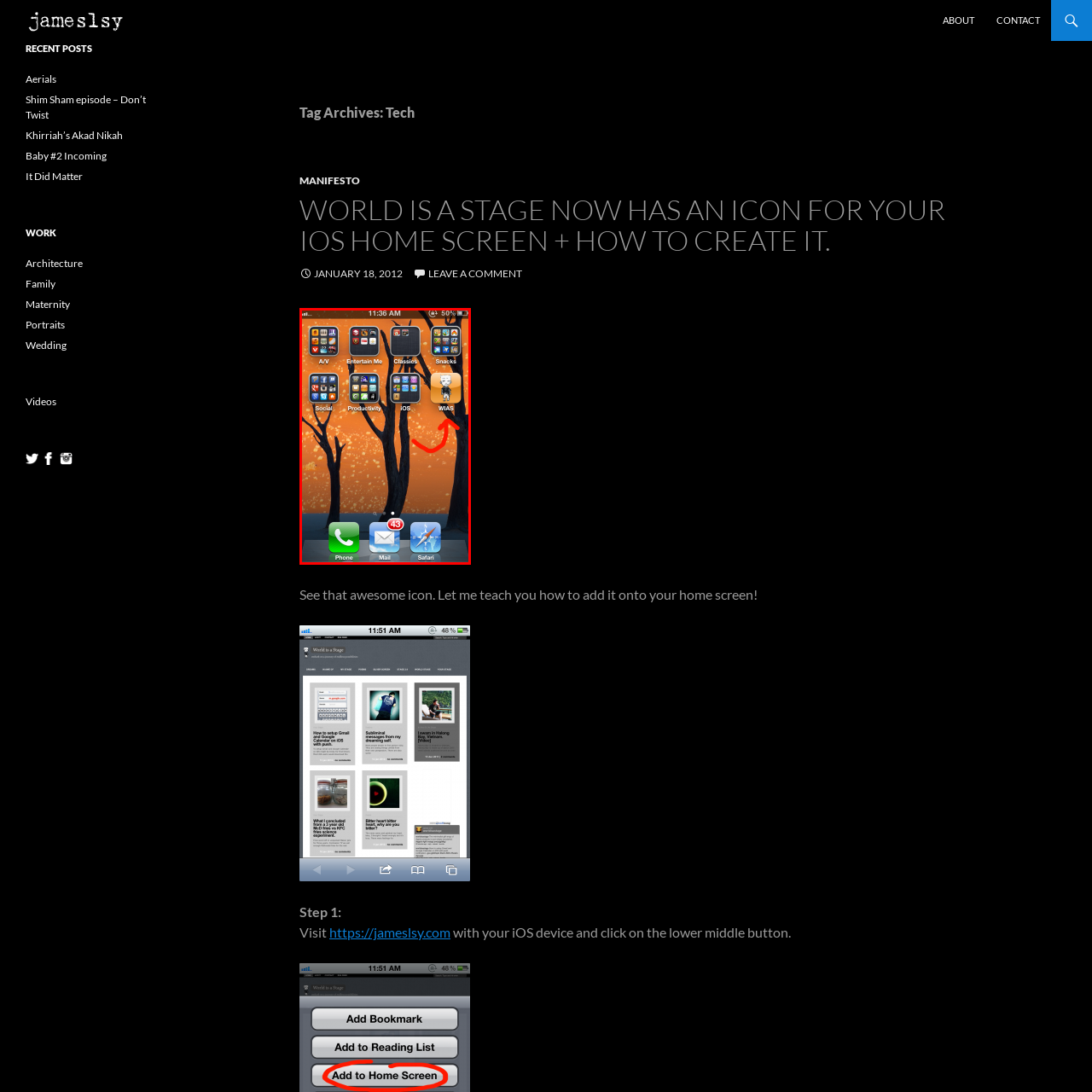Review the part of the image encased in the red box and give an elaborate answer to the question posed: What type of apps are located in the lower section of the screen?

The caption states that essential apps like 'Phone', 'Mail', and 'Safari' are located in the lower section of the screen, indicating that these apps are fundamental to the user's mobile experience.